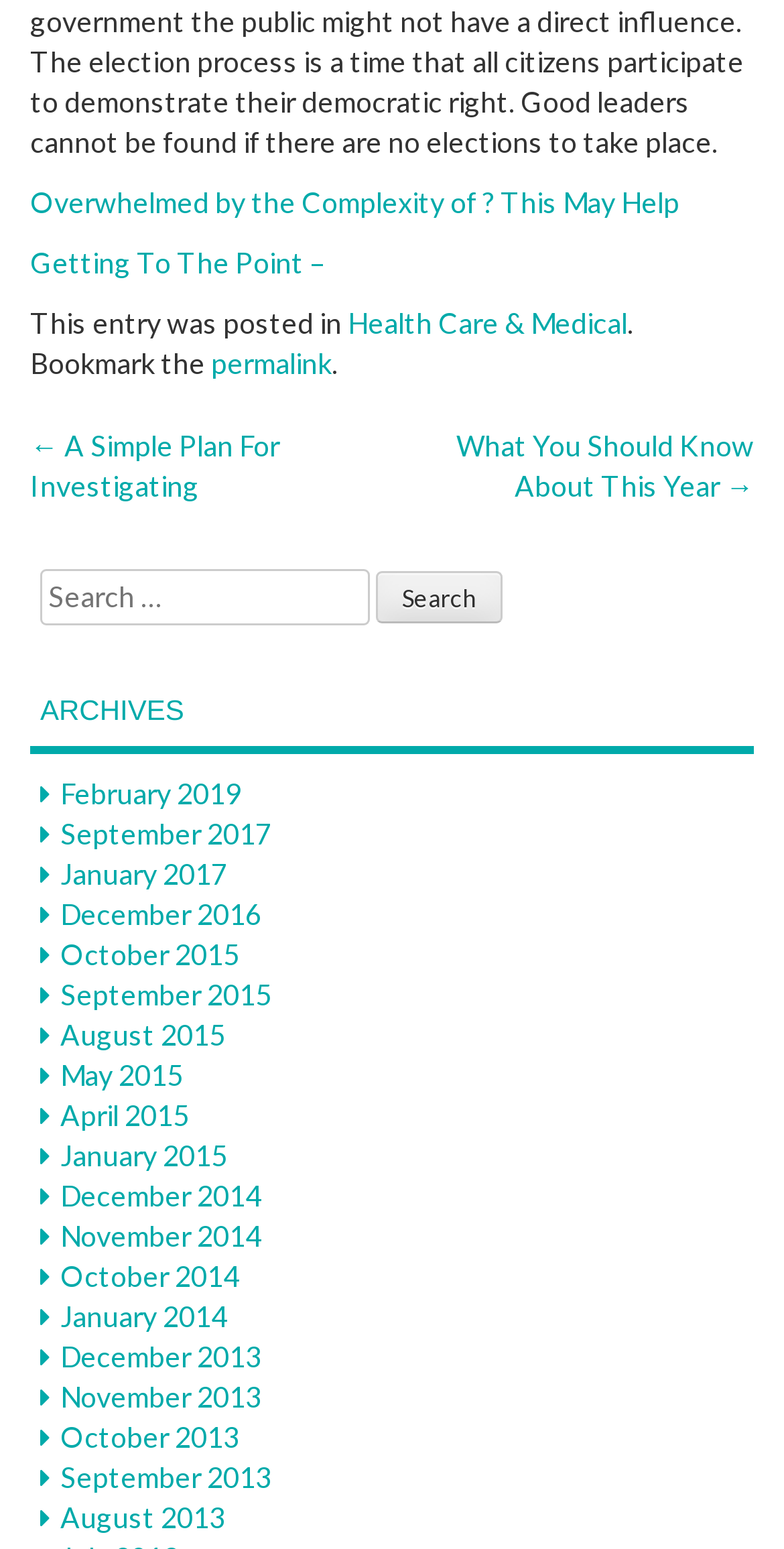Point out the bounding box coordinates of the section to click in order to follow this instruction: "Search for something".

[0.051, 0.368, 1.0, 0.411]